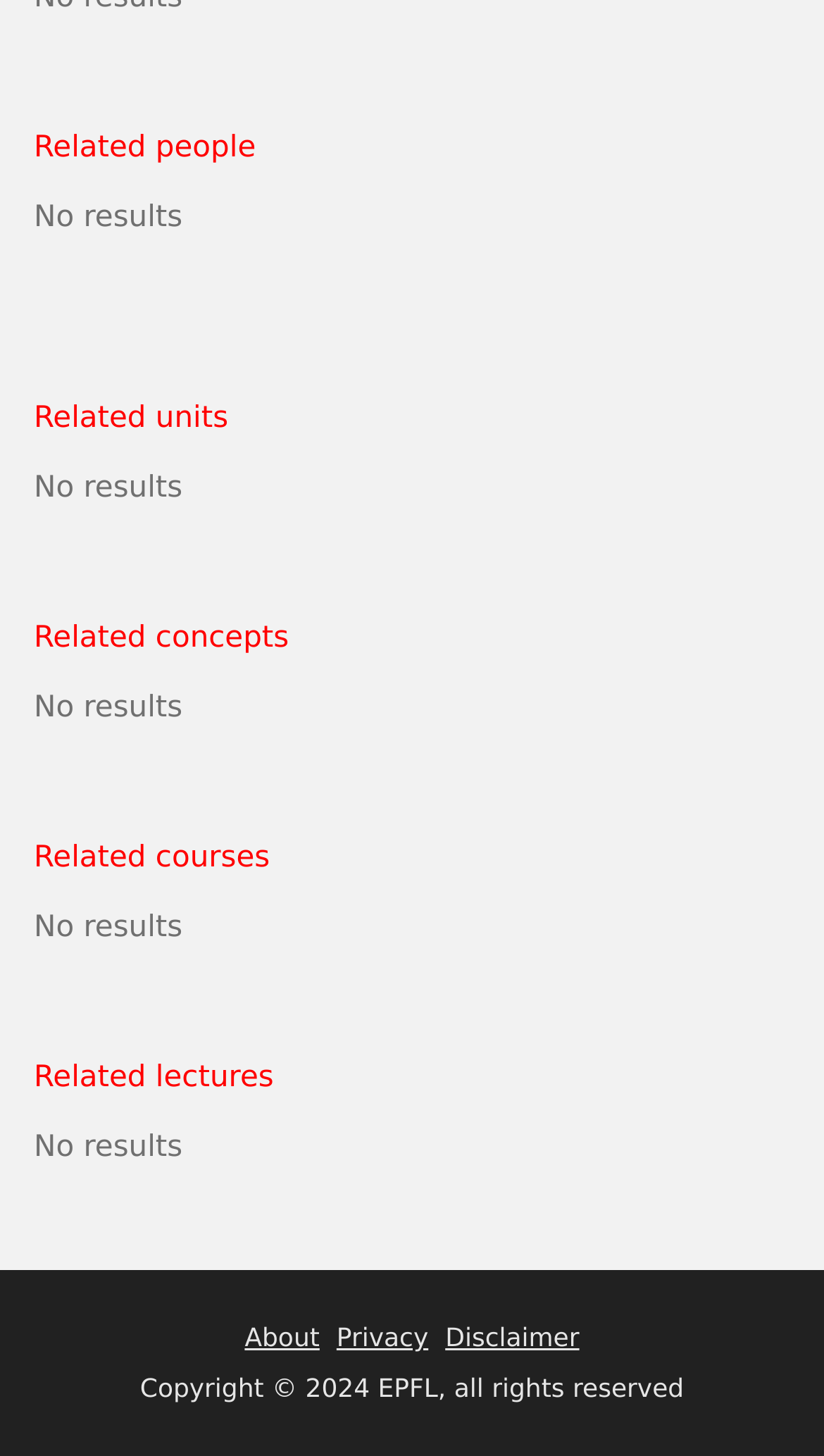Provide a one-word or short-phrase answer to the question:
What is the last related category?

lectures